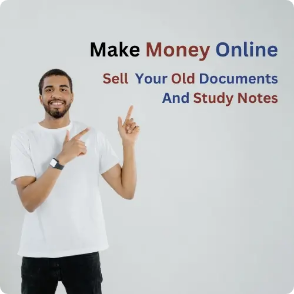What is the platform's focus on helping users with?
Using the image, elaborate on the answer with as much detail as possible.

The message below the bold text continues with 'Sell Your Old Documents And Study Notes' in various colors, emphasizing the platform's focus on helping users monetize their old academic materials, such as documents and study notes, that are no longer in use.